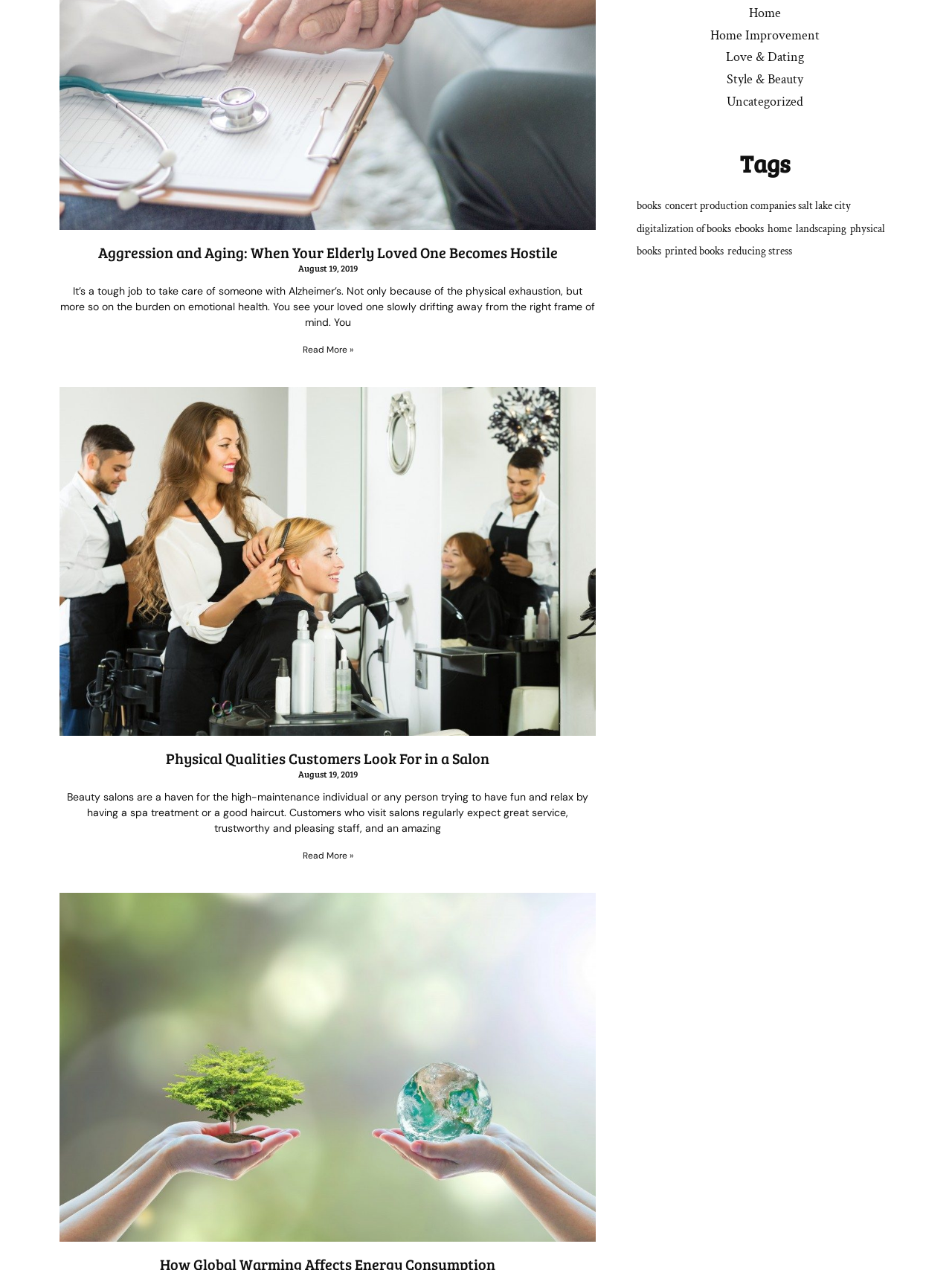Determine the bounding box for the described UI element: "Emydidae (Box and Pond Turtles)".

None